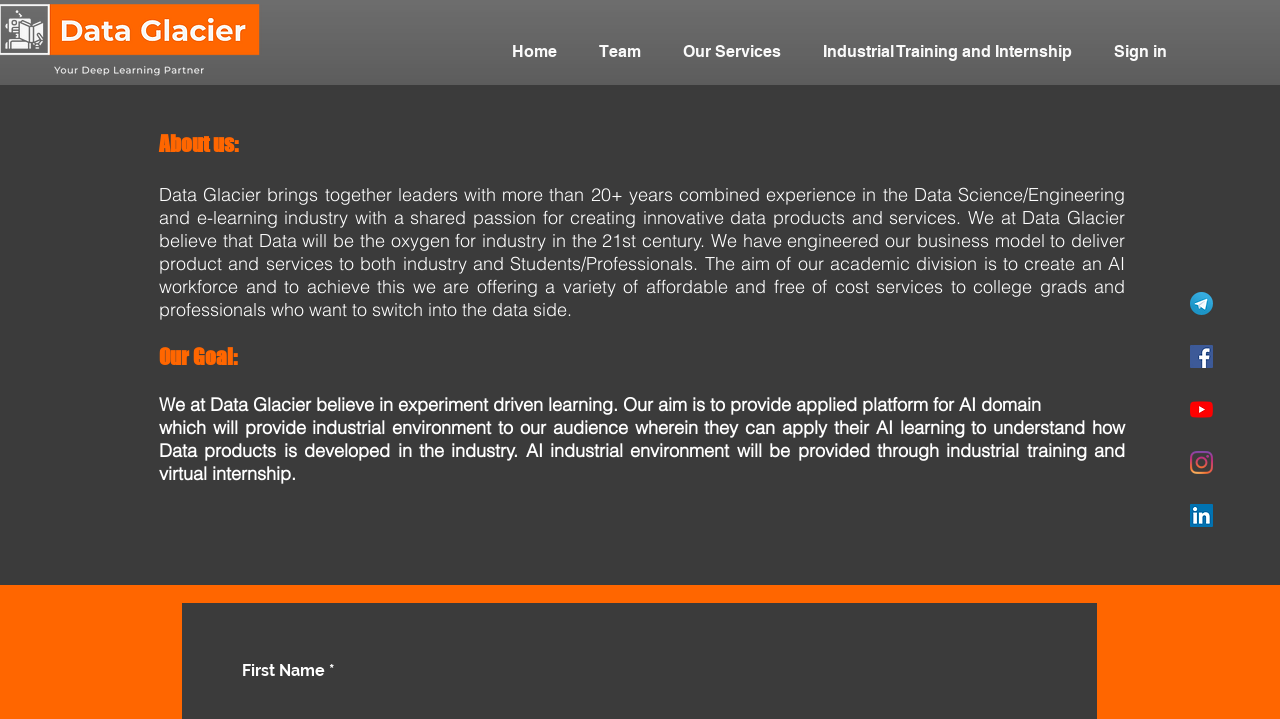Please use the details from the image to answer the following question comprehensively:
What is the name of the section that provides industrial environment?

The section that provides industrial environment is mentioned in the navigation menu, which contains a link to 'Industrial Training and Internship', suggesting that this section provides an industrial environment for users to apply their AI learning.